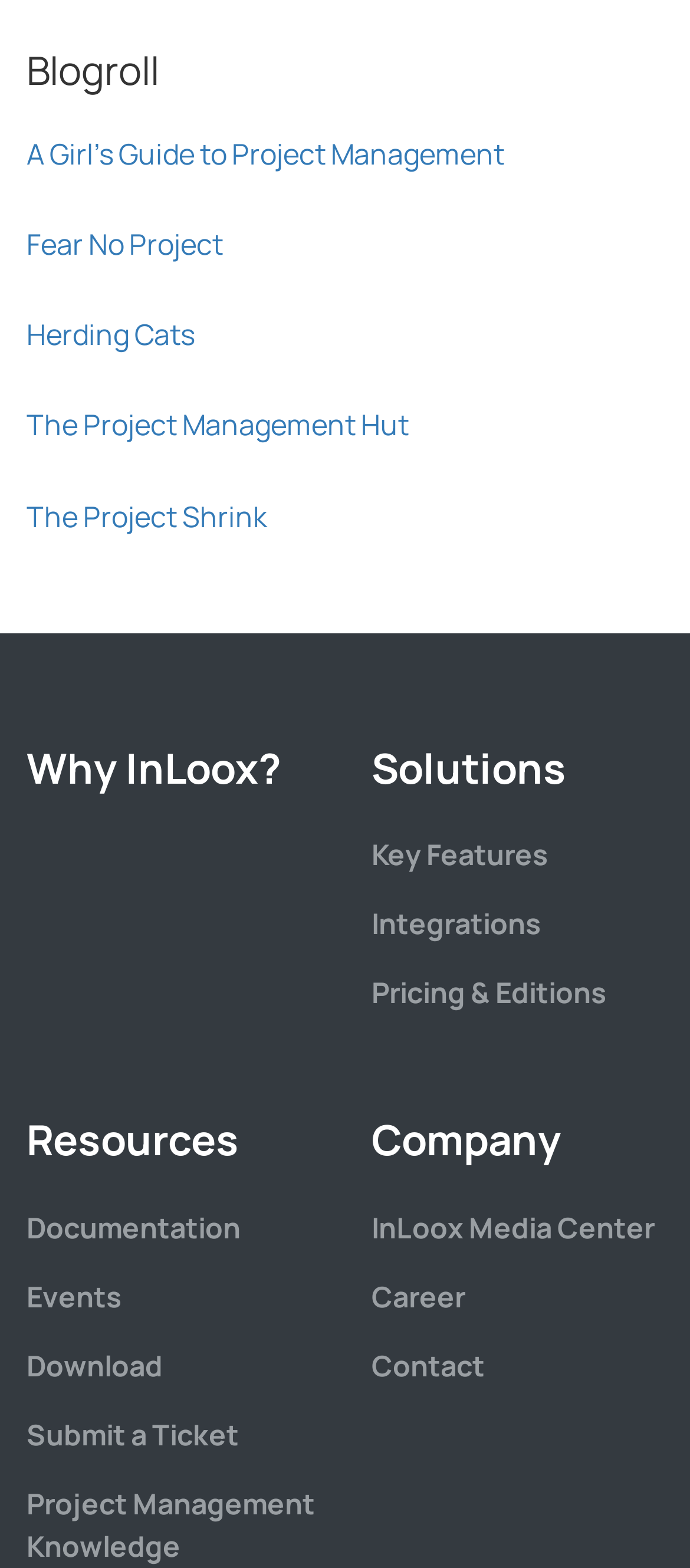What is the last link in the left column?
Using the image provided, answer with just one word or phrase.

Project Management Knowledge